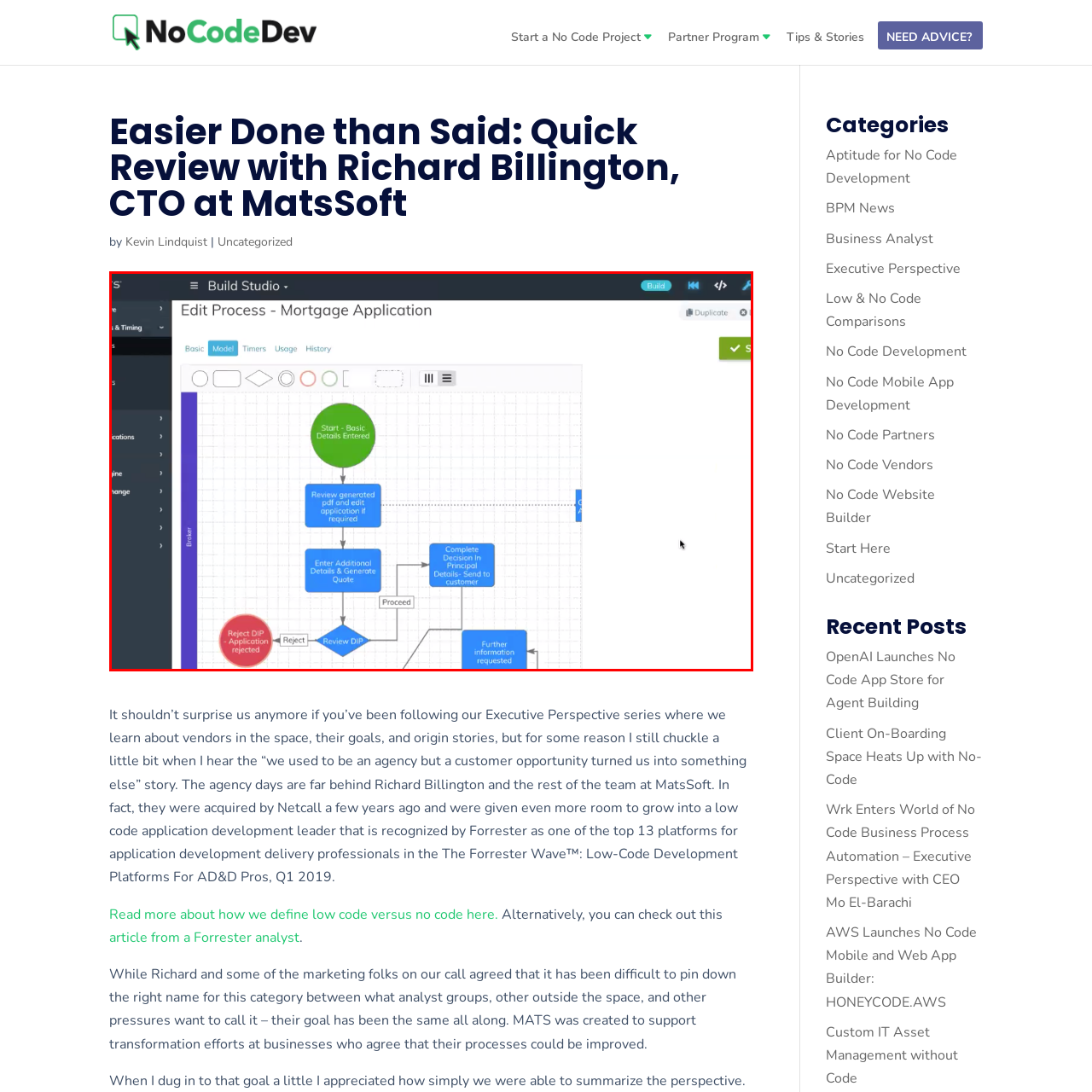What type of elements are represented in blue boxes in the flowchart?  
Study the image enclosed by the red boundary and furnish a detailed answer based on the visual details observed in the image.

The question asks about the type of elements represented in blue boxes in the flowchart. By analyzing the caption, it is clear that the blue boxes in the flowchart represent decision points and actions, such as reviewing a generated PDF, entering additional details to generate a quote, and completing decisions sent to the customer.